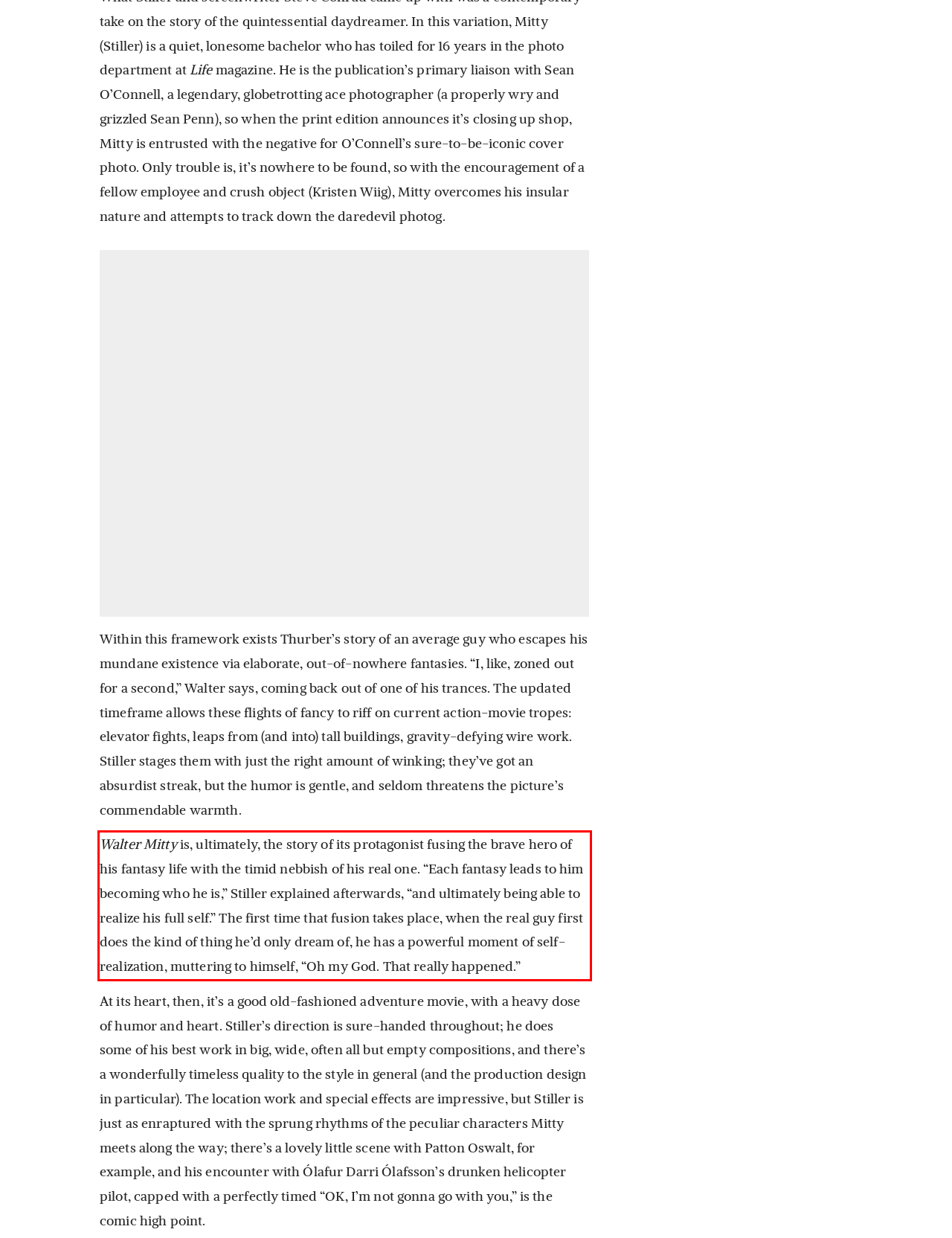Please recognize and transcribe the text located inside the red bounding box in the webpage image.

Walter Mitty is, ultimately, the story of its protagonist fusing the brave hero of his fantasy life with the timid nebbish of his real one. “Each fantasy leads to him becoming who he is,” Stiller explained afterwards, “and ultimately being able to realize his full self.” The first time that fusion takes place, when the real guy first does the kind of thing he’d only dream of, he has a powerful moment of self-realization, muttering to himself, “Oh my God. That really happened.”